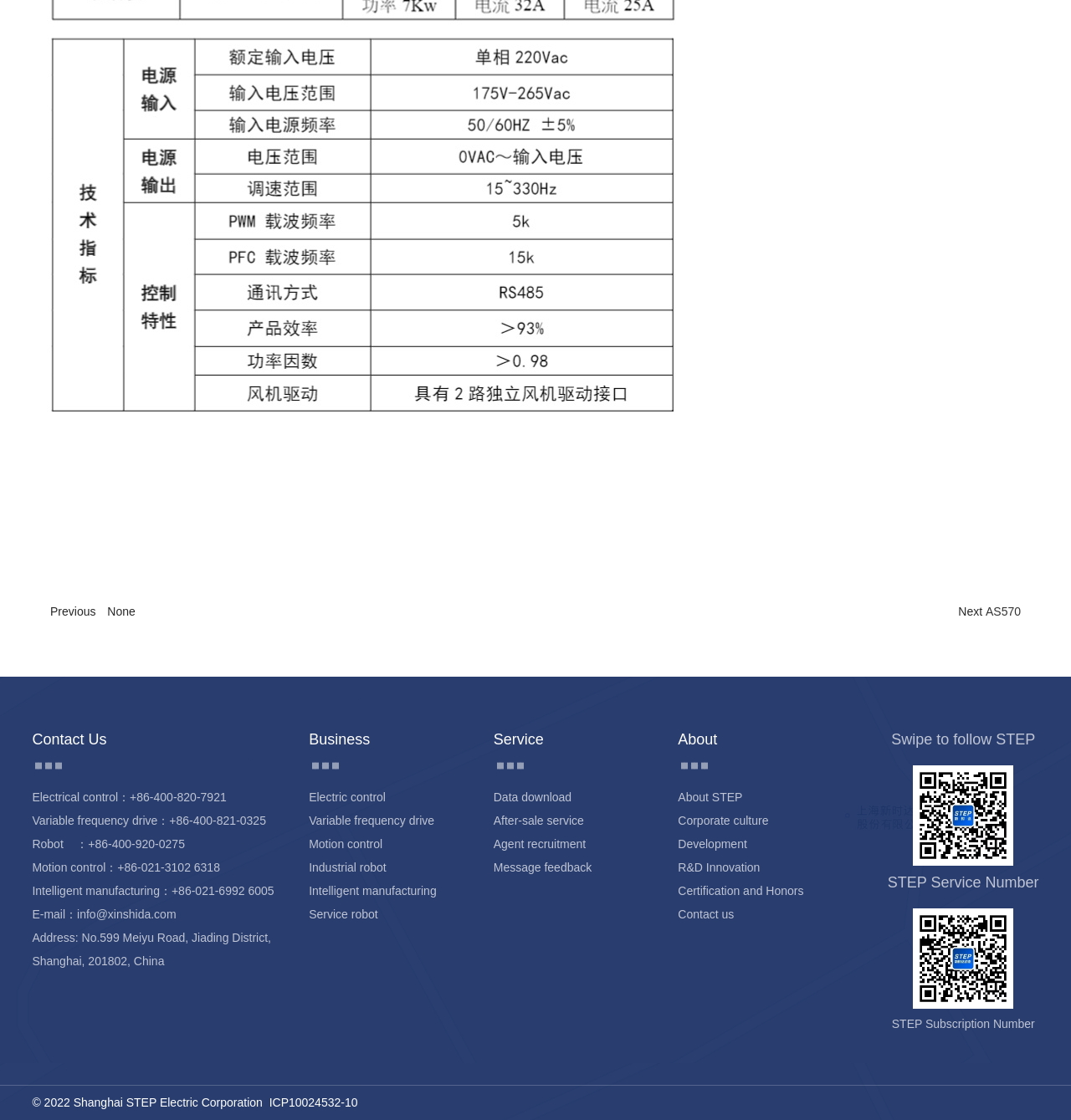Provide the bounding box coordinates for the area that should be clicked to complete the instruction: "Know more about 'About STEP'".

[0.633, 0.701, 0.774, 0.722]